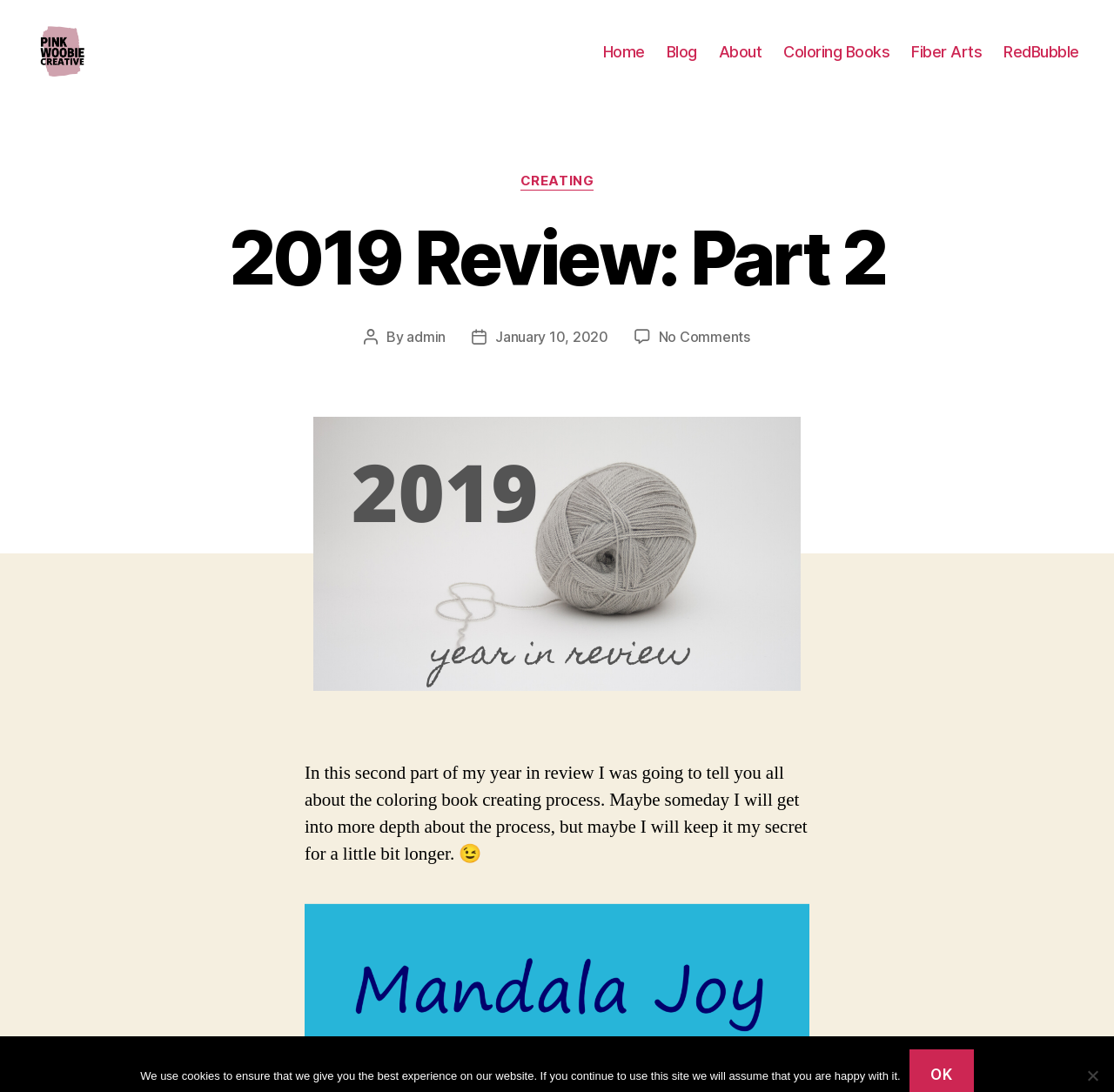What is the post date of the article?
Using the visual information, reply with a single word or short phrase.

January 10, 2020